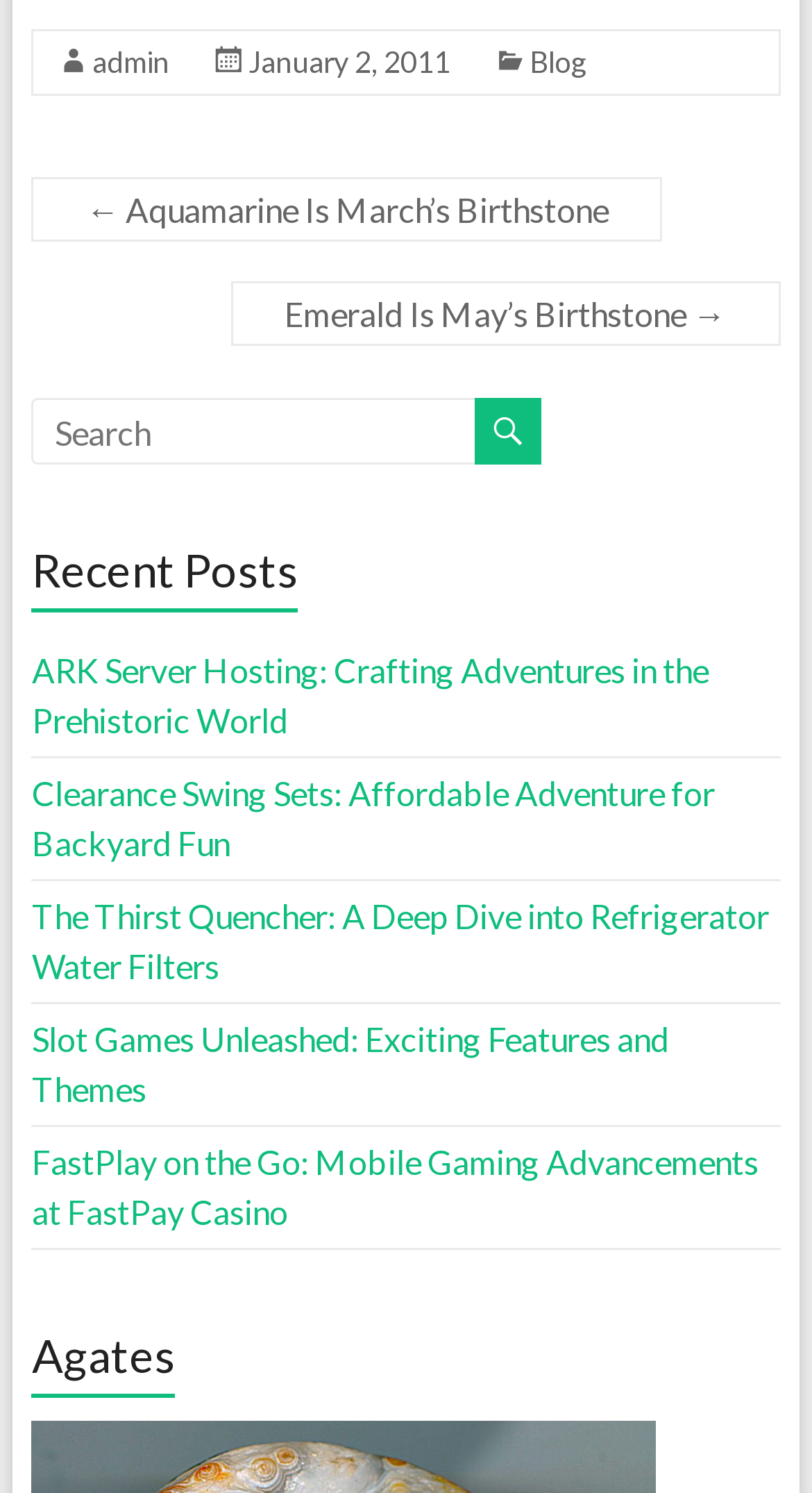Please indicate the bounding box coordinates for the clickable area to complete the following task: "search for something". The coordinates should be specified as four float numbers between 0 and 1, i.e., [left, top, right, bottom].

[0.039, 0.267, 0.592, 0.312]